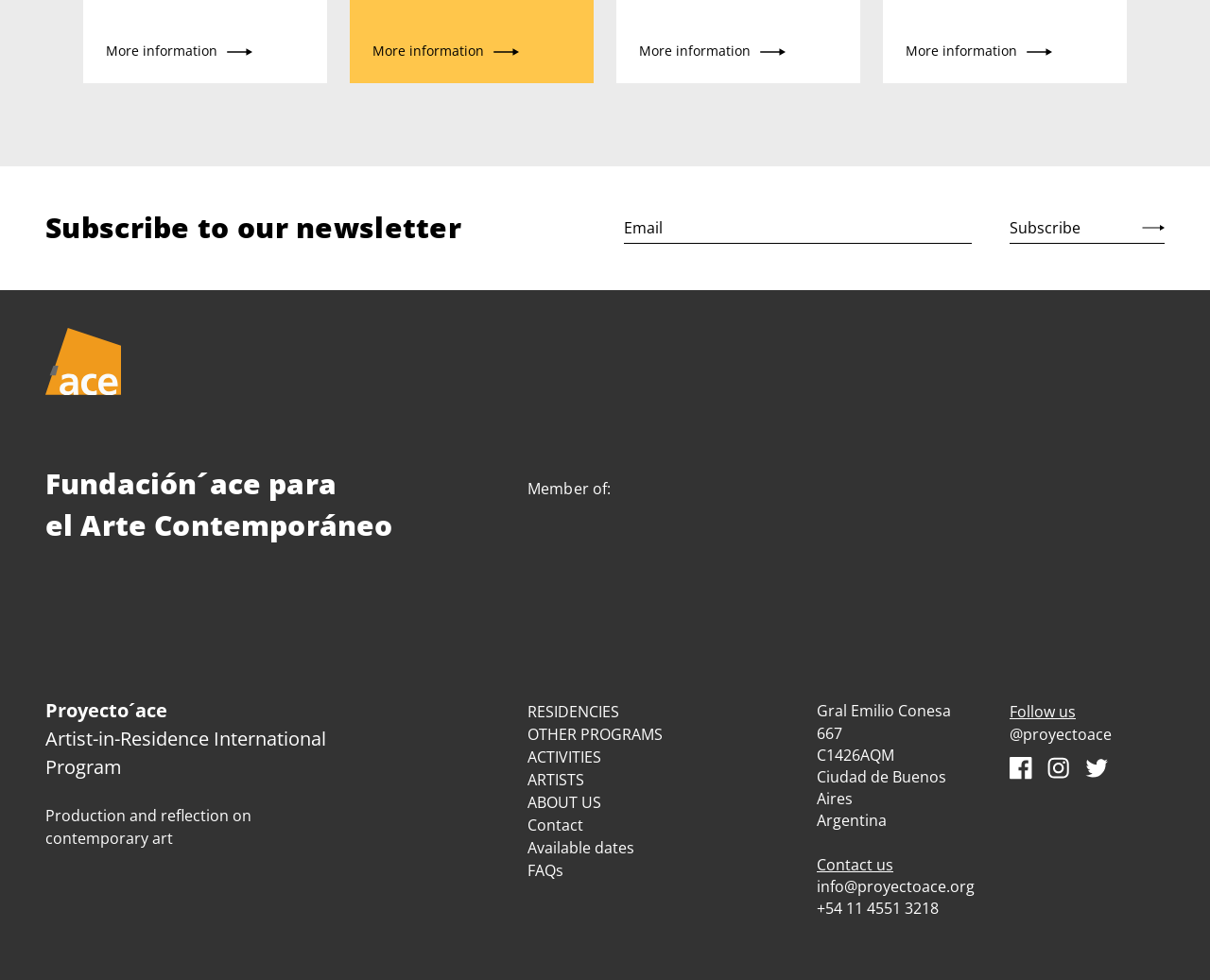Identify the bounding box for the described UI element: "Contact Dennis Beaver.".

None